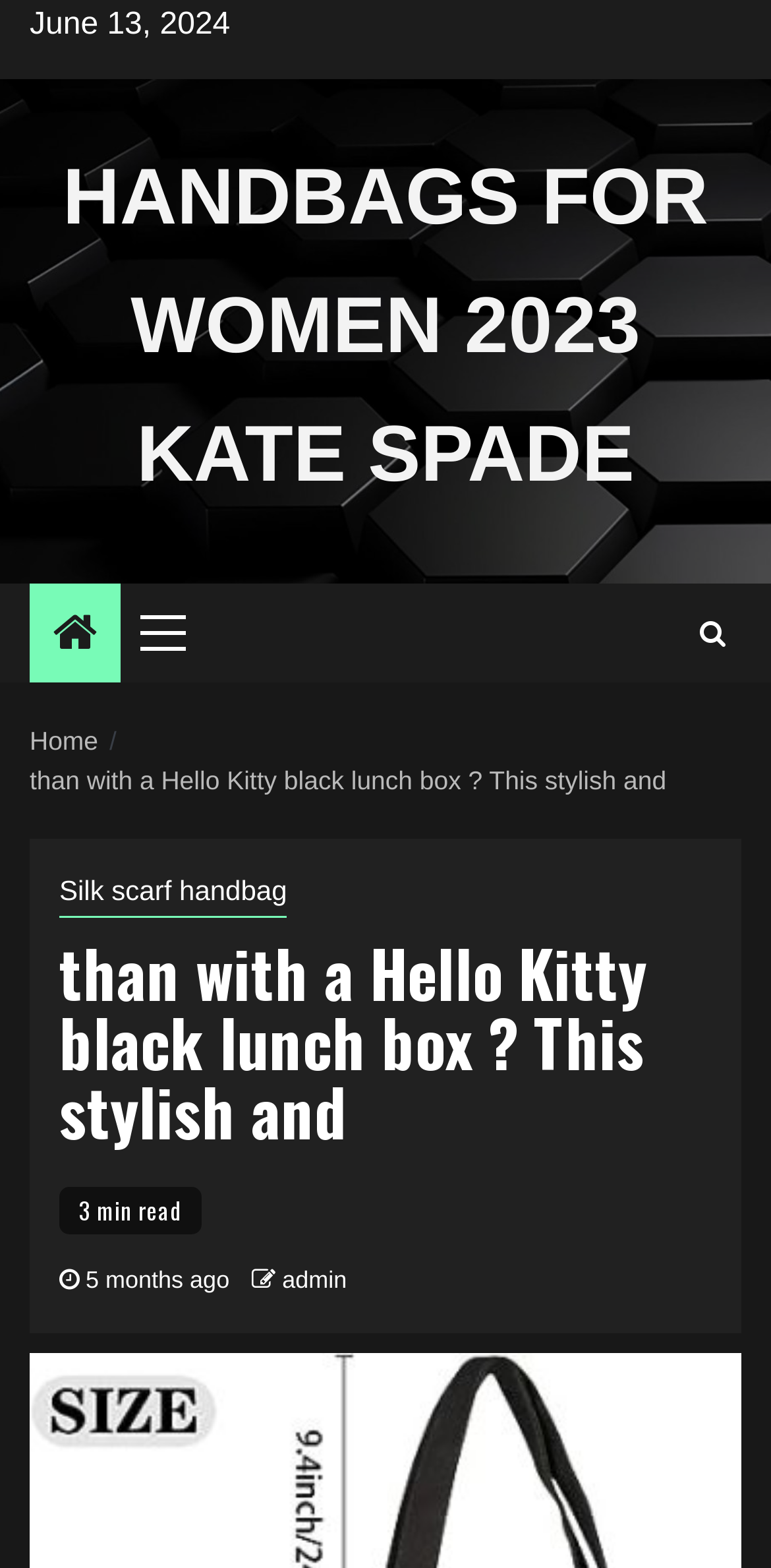Create a detailed narrative of the webpage’s visual and textual elements.

The webpage appears to be a blog post or article about handbags for women in 2023, specifically featuring Kate Spade designs. At the top of the page, there is a date "June 13, 2024" displayed prominently. Below the date, there is a large link that reads "HANDBAGS FOR WOMEN 2023 KATE SPADE", which likely serves as the title of the article.

To the right of the title, there is a small icon represented by the Unicode character "\uf002", which may be a social media or sharing button. Next to the icon, there is a button labeled "Primary Menu" that, when expanded, controls the primary menu of the website.

On the left side of the page, there is a navigation section labeled "Breadcrumbs" that displays the website's hierarchy. It includes links to the "Home" page and the current article, which is titled "than with a Hello Kitty black lunch box? This stylish and". The article title is also displayed as a heading further down the page.

Below the article title, there is a link to a related topic, "Silk scarf handbag", and a static text that indicates the article's reading time, "3 min read". The article was posted "5 months ago" by the author, "admin", whose name is displayed as a link.

Overall, the webpage is focused on presenting an article about handbags, with clear headings, links, and metadata that provide context and navigation options.